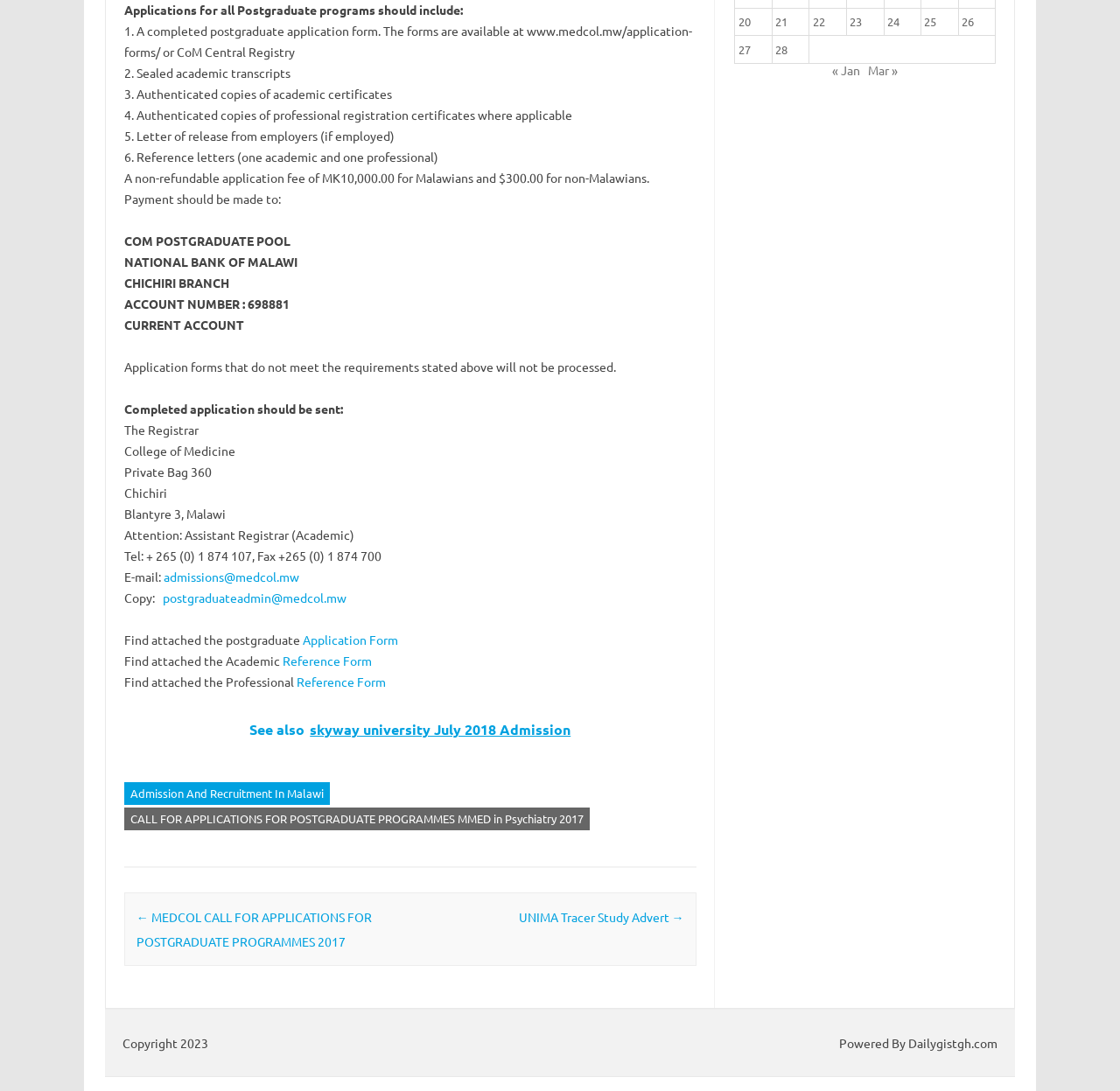Please provide a comprehensive response to the question based on the details in the image: What is the account number for payment of the application fee?

The webpage specifies that the application fee should be paid to the COM POSTGRADUATE POOL account at National Bank of Malawi, Chichiri Branch, with account number 698881.